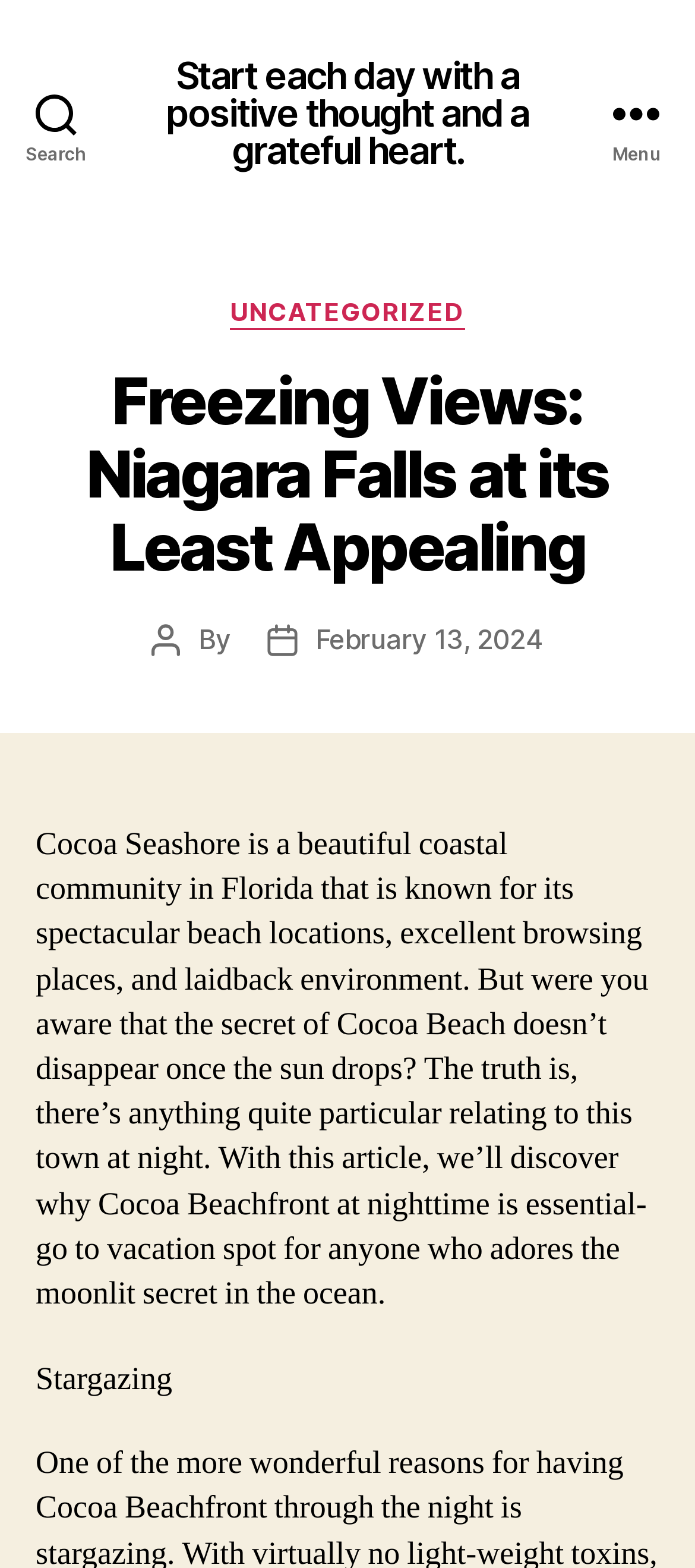Provide a brief response to the question below using a single word or phrase: 
How many links are there in the menu?

1